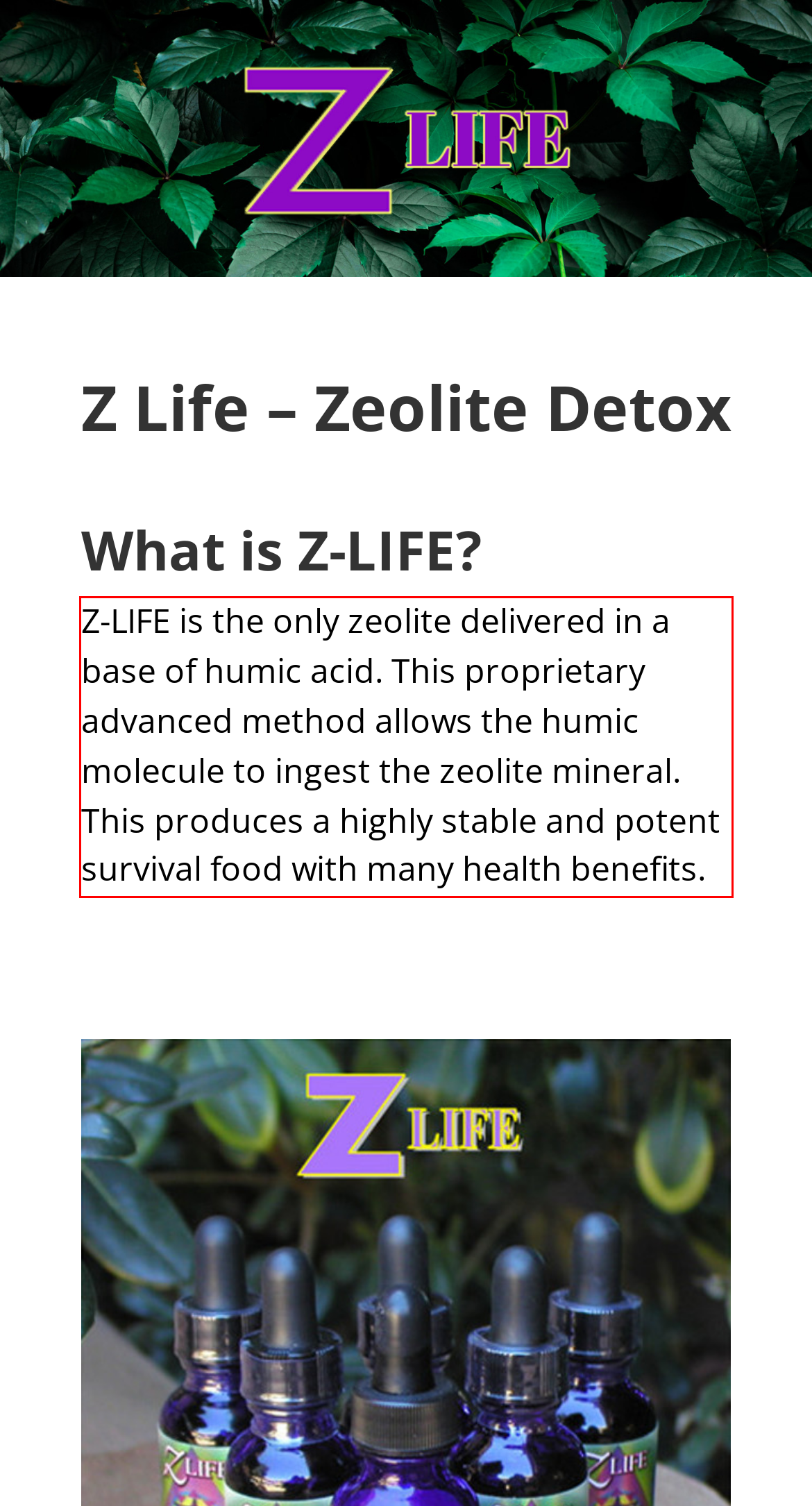You are looking at a screenshot of a webpage with a red rectangle bounding box. Use OCR to identify and extract the text content found inside this red bounding box.

Z-LIFE is the only zeolite delivered in a base of humic acid. This proprietary advanced method allows the humic molecule to ingest the zeolite mineral. This produces a highly stable and potent survival food with many health benefits.